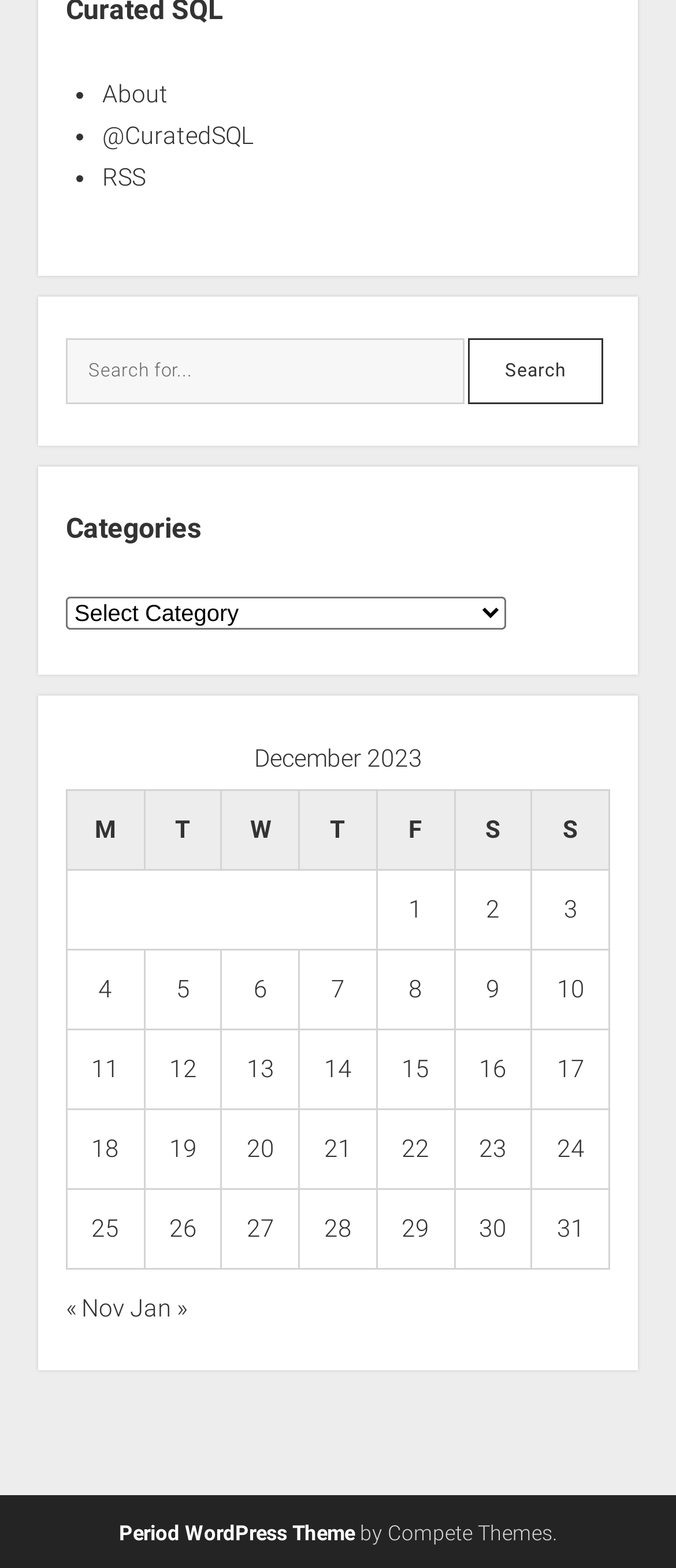Please identify the bounding box coordinates of the clickable area that will allow you to execute the instruction: "Select a category".

[0.097, 0.38, 0.748, 0.401]